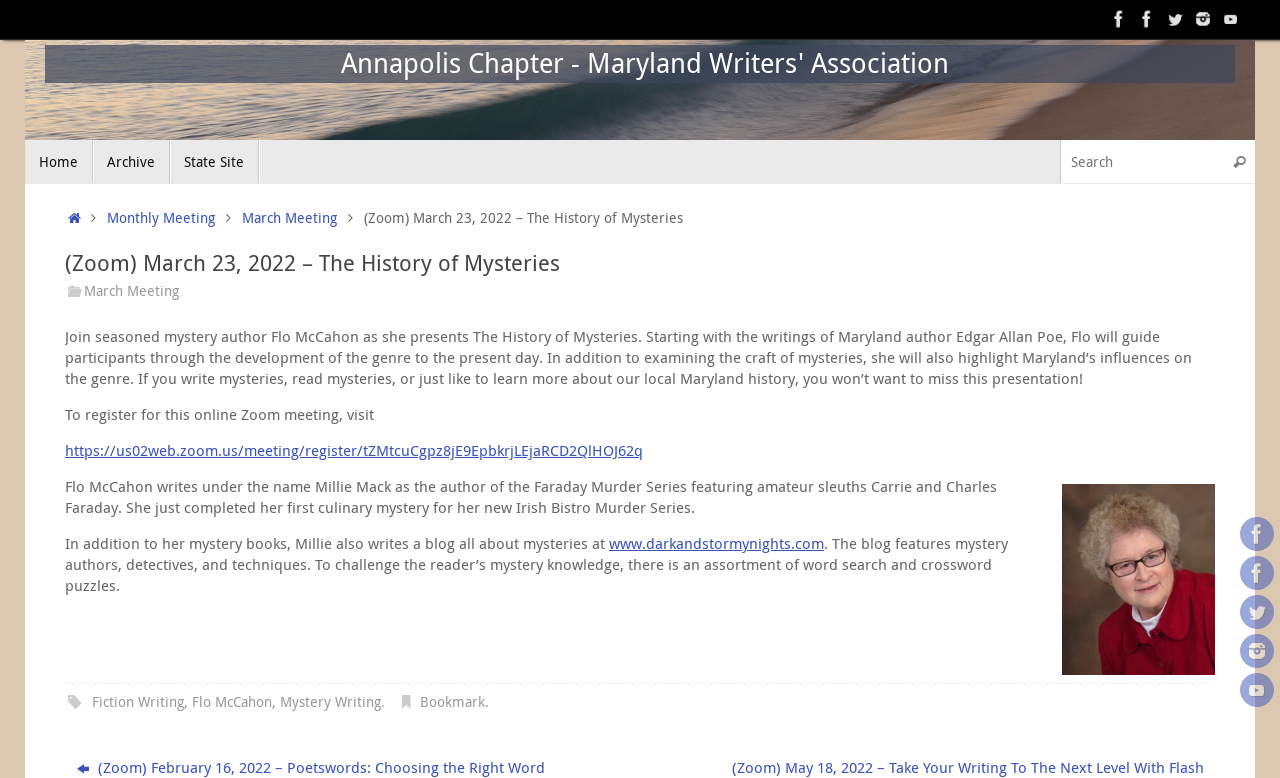By analyzing the image, answer the following question with a detailed response: What is the purpose of the blog mentioned on the webpage?

I inferred this answer by reading the text content of the webpage, which mentions that the blog features mystery authors, detectives, and techniques, and also includes word search and crossword puzzles to challenge the reader's mystery knowledge.